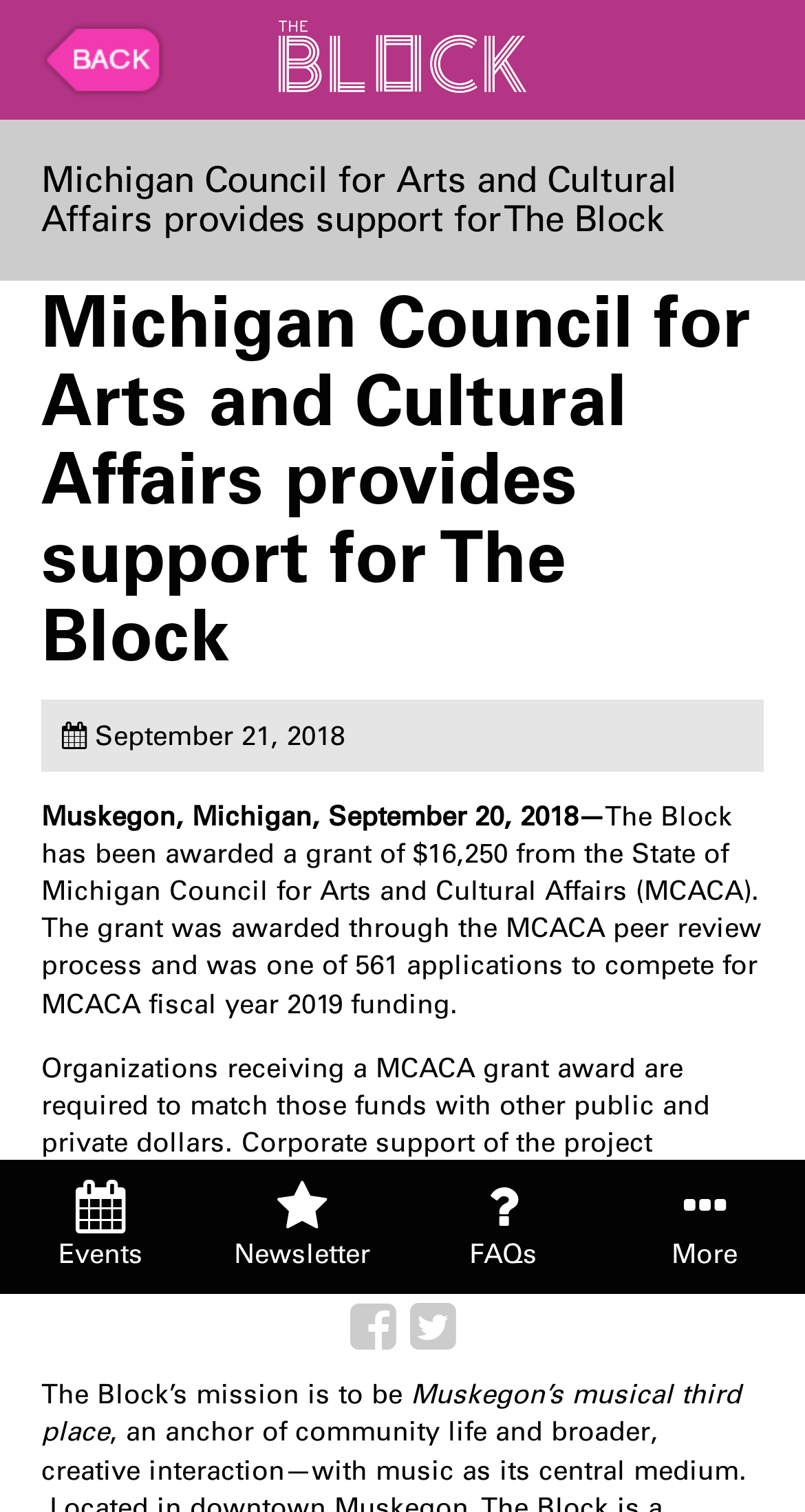How many applications competed for MCACA fiscal year 2019 funding?
Using the details shown in the screenshot, provide a comprehensive answer to the question.

The answer can be found in the paragraph that states 'The grant was awarded through the MCACA peer review process and was one of 561 applications to compete for MCACA fiscal year 2019 funding'.